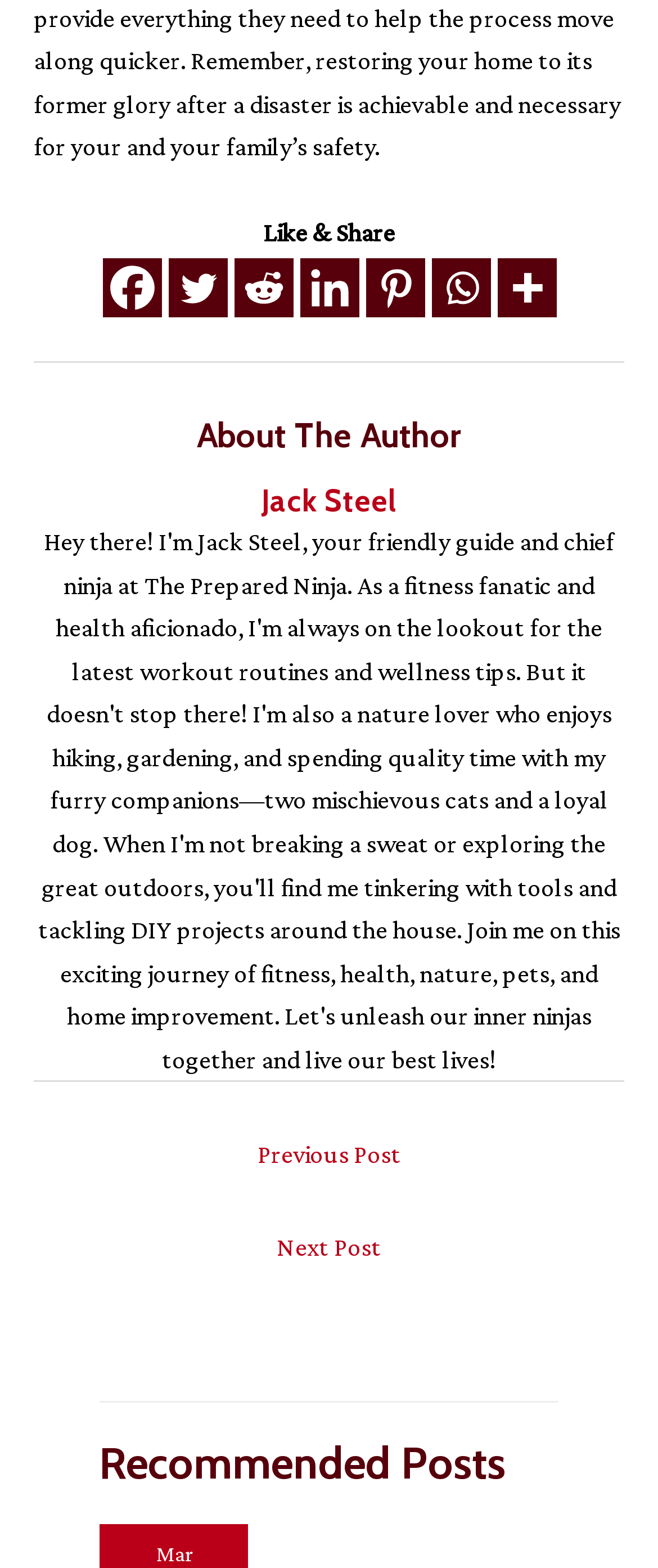Locate the bounding box coordinates of the UI element described by: "title="More"". Provide the coordinates as four float numbers between 0 and 1, formatted as [left, top, right, bottom].

[0.755, 0.165, 0.845, 0.203]